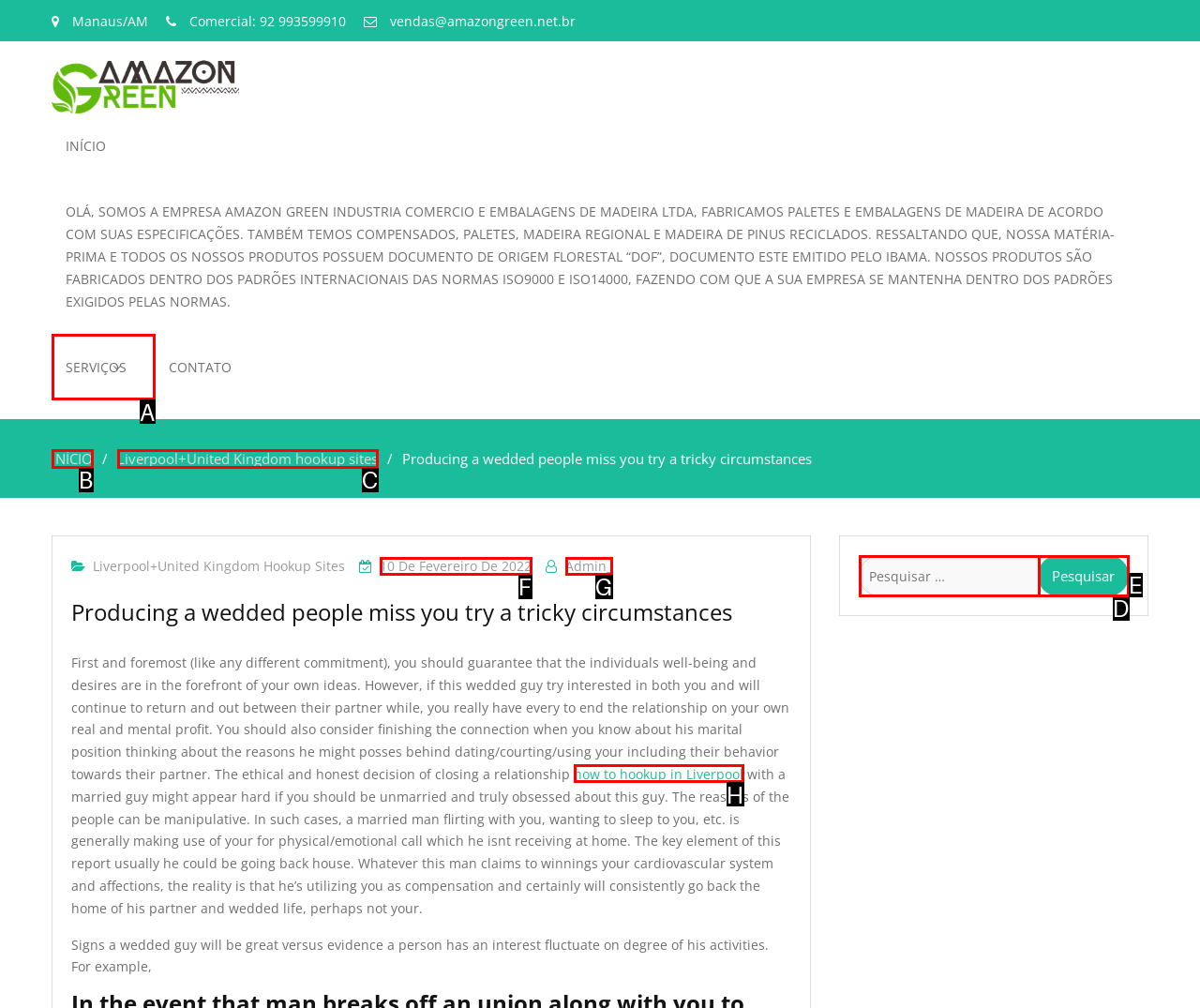Choose the UI element to click on to achieve this task: Visit the 'SERVIÇOS' page. Reply with the letter representing the selected element.

A